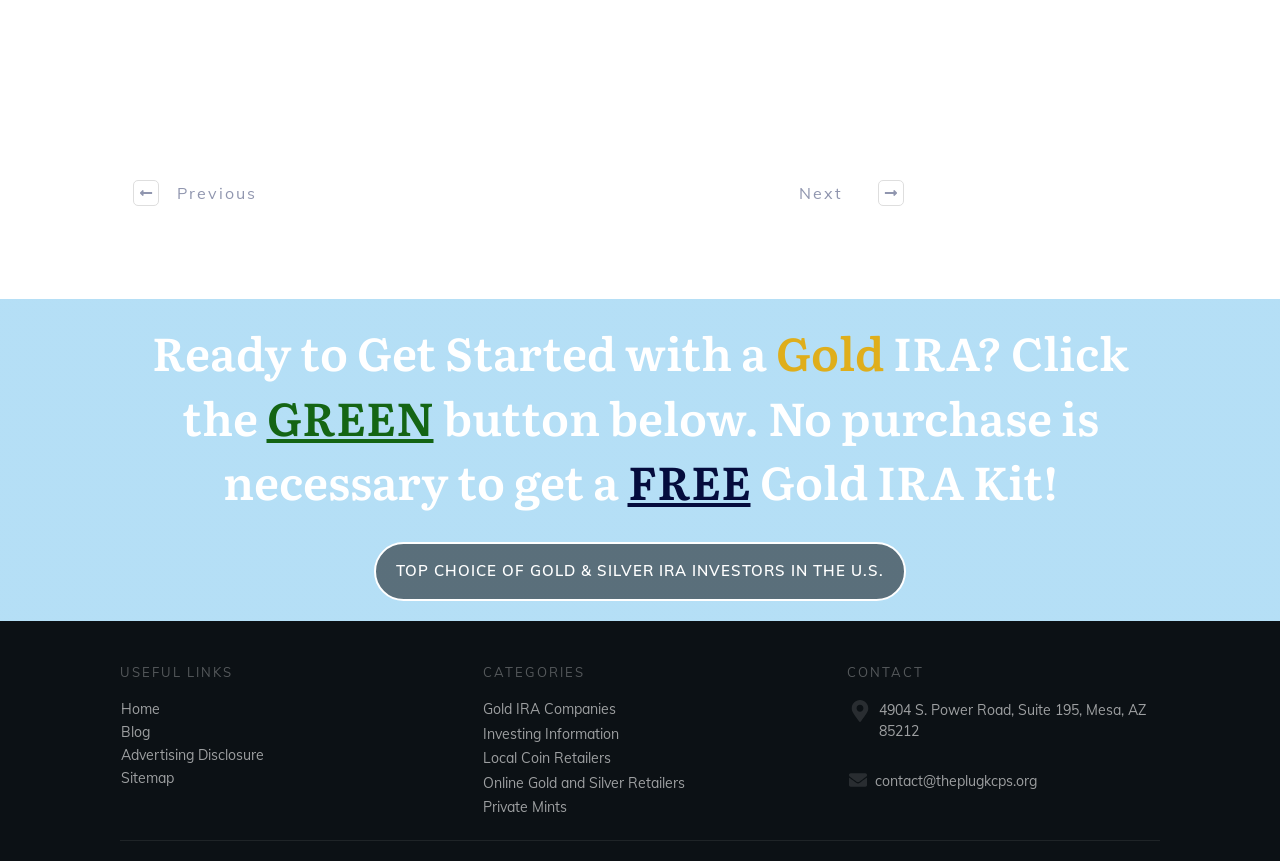What are the categories listed on the webpage?
Based on the image, provide a one-word or brief-phrase response.

Gold IRA Companies, Investing Information, etc.